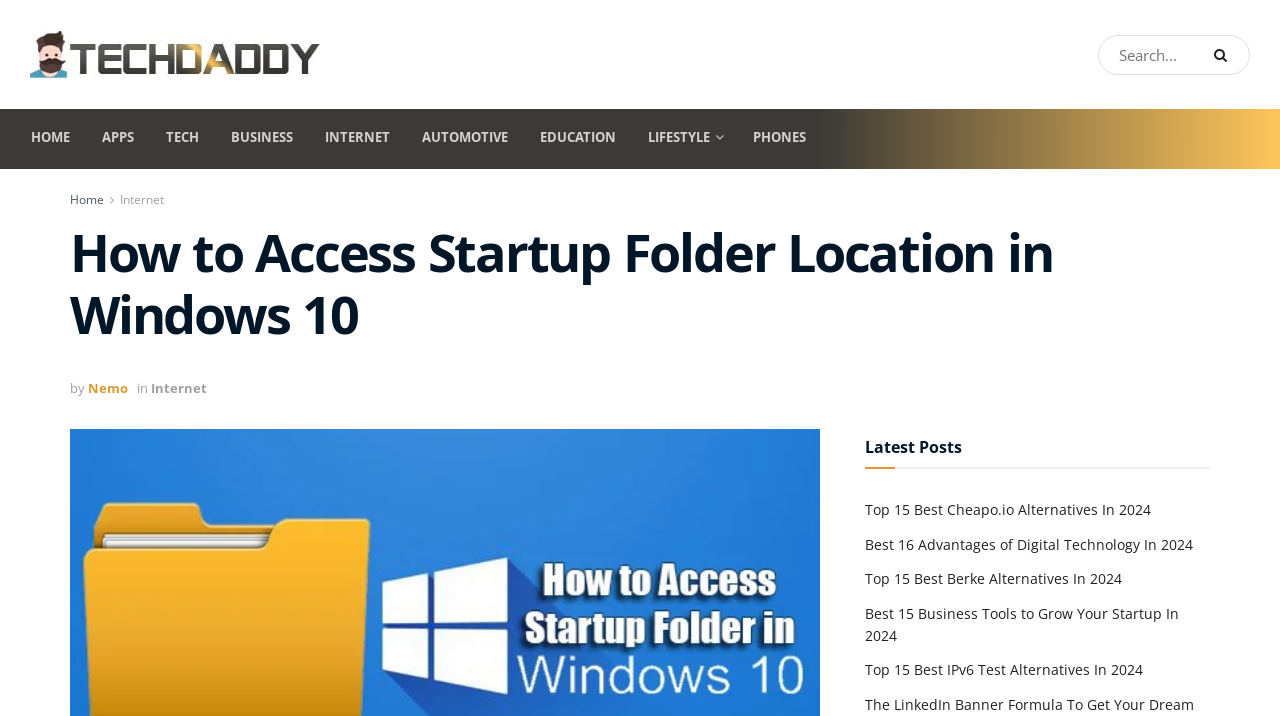Please determine the bounding box coordinates of the section I need to click to accomplish this instruction: "Check the startup folder guide".

[0.055, 0.323, 0.945, 0.495]